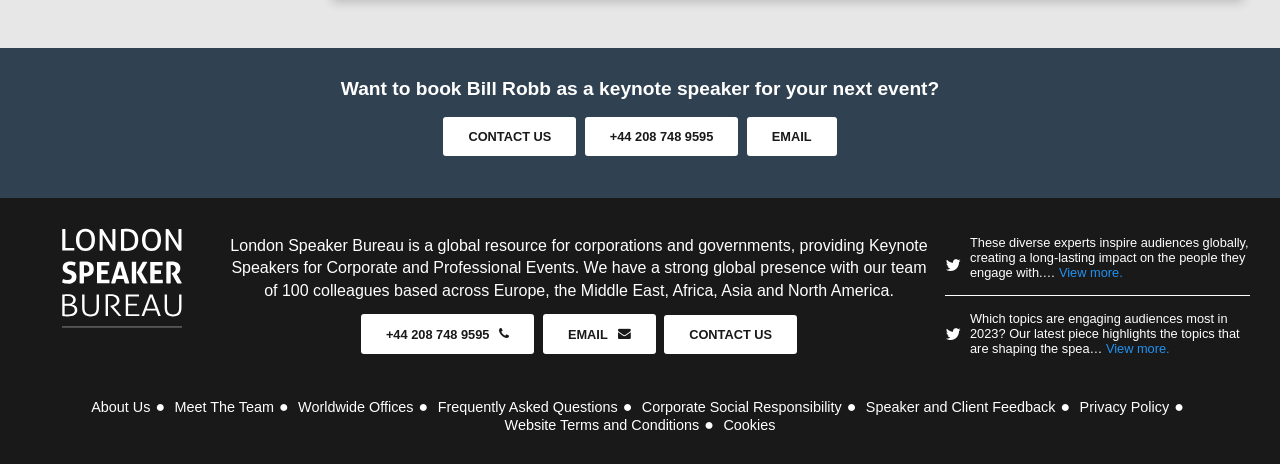Specify the bounding box coordinates of the area to click in order to follow the given instruction: "View more about keynote speakers."

[0.827, 0.571, 0.877, 0.604]